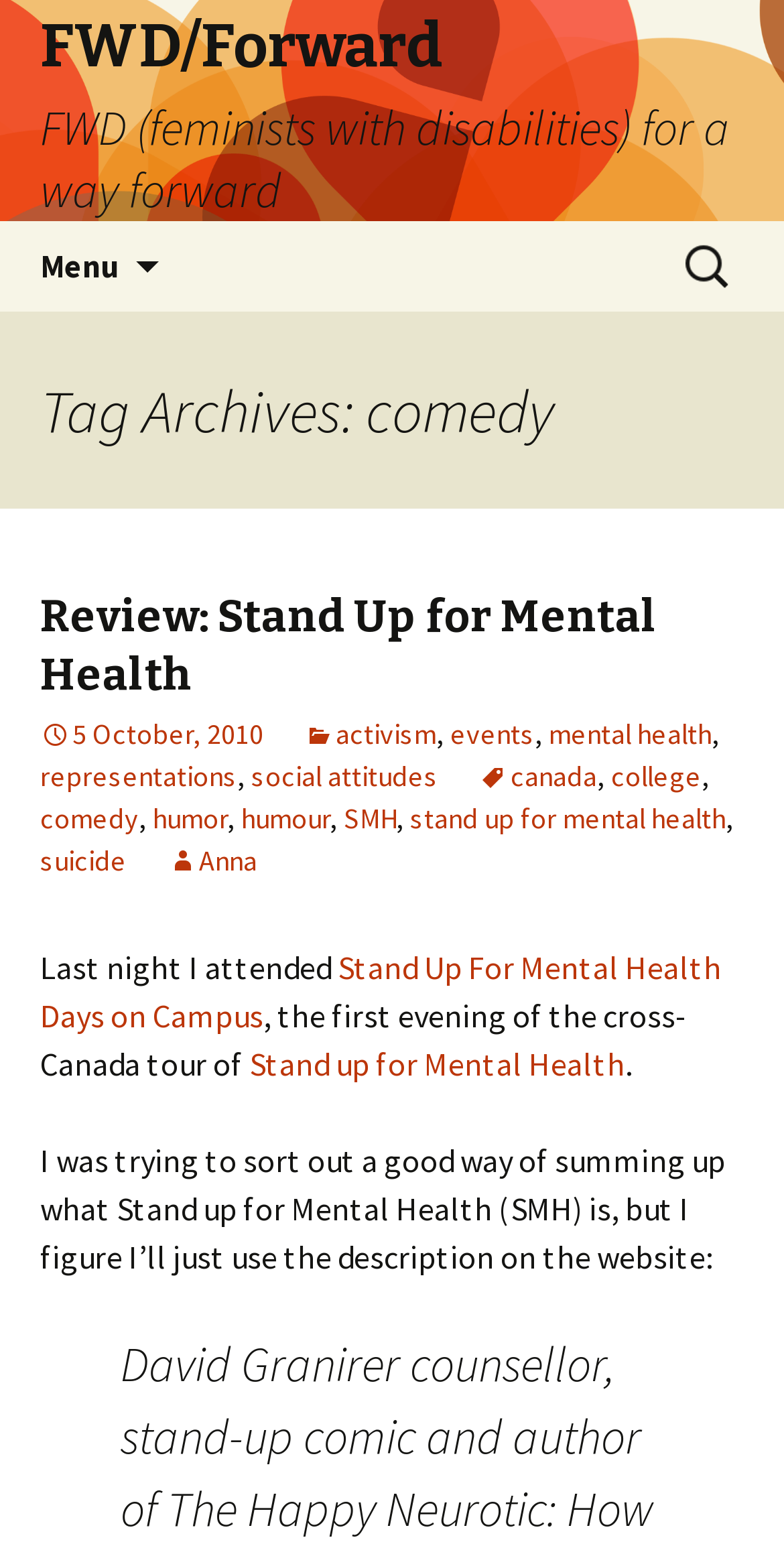Analyze the image and deliver a detailed answer to the question: What is the topic of the review?

The topic of the review can be found in the heading element 'Review: Stand Up for Mental Health' which is a child of the HeaderAsNonLandmark element. This element is located in the middle of the webpage and has a bounding box coordinate of [0.051, 0.381, 0.949, 0.455].